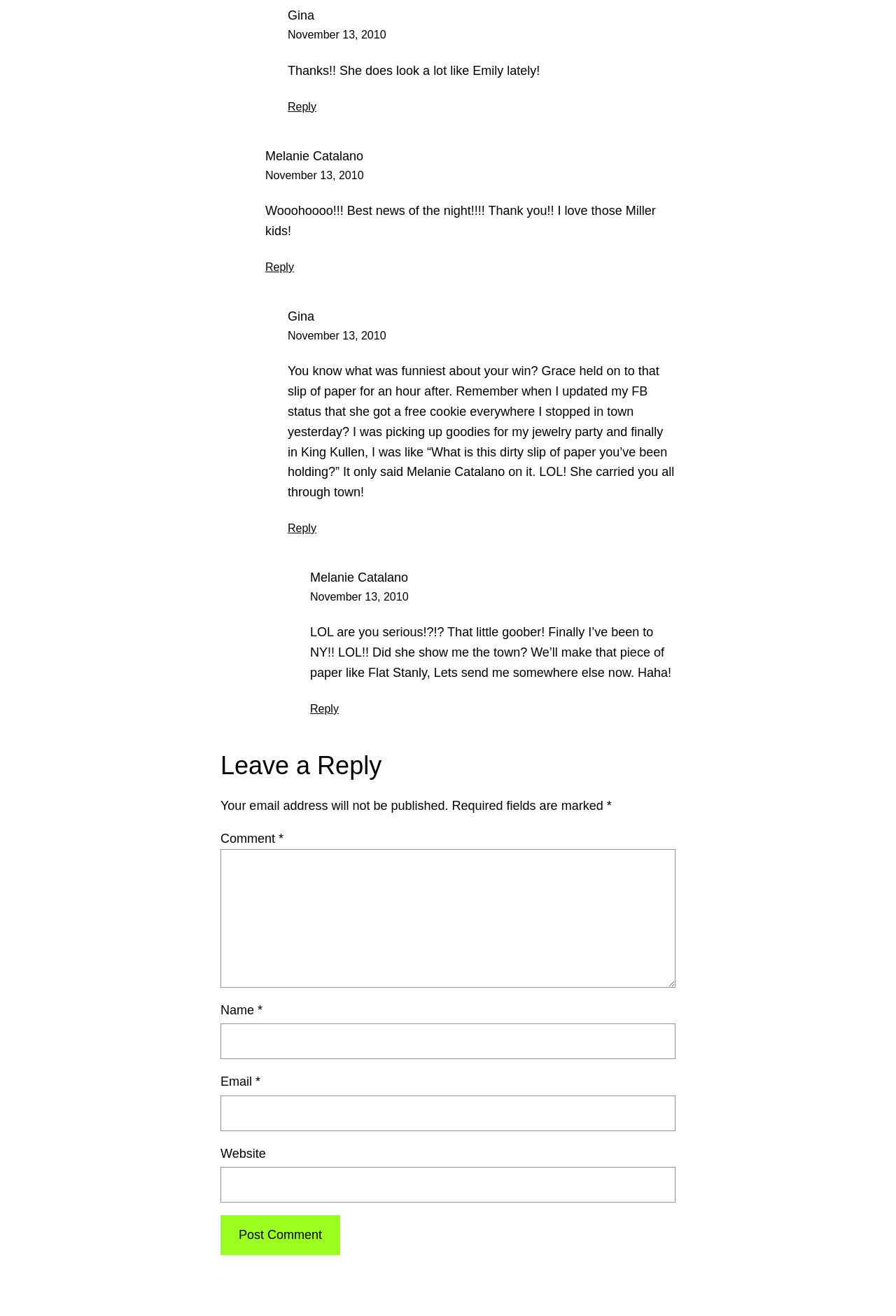How many avatars are displayed?
Look at the webpage screenshot and answer the question with a detailed explanation.

I counted the number of image elements with descriptions like 'Gina Avatar' and 'Melanie Catalano Avatar', and found four of them.